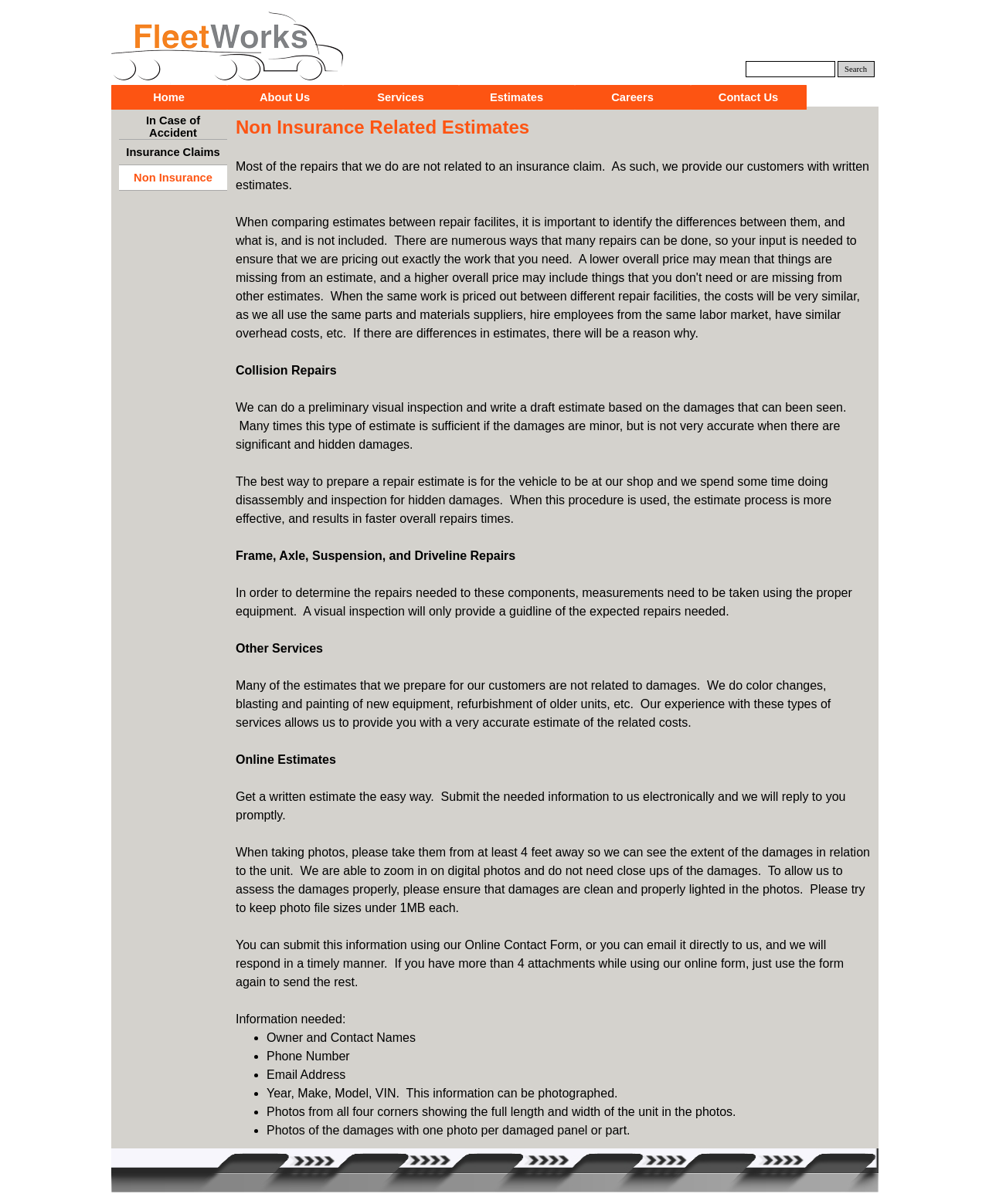Using the details from the image, please elaborate on the following question: What is the benefit of Fleet Works' disassembly and inspection process?

According to the webpage, Fleet Works' disassembly and inspection process allows for a more accurate estimate of the repairs needed, resulting in faster overall repair times.